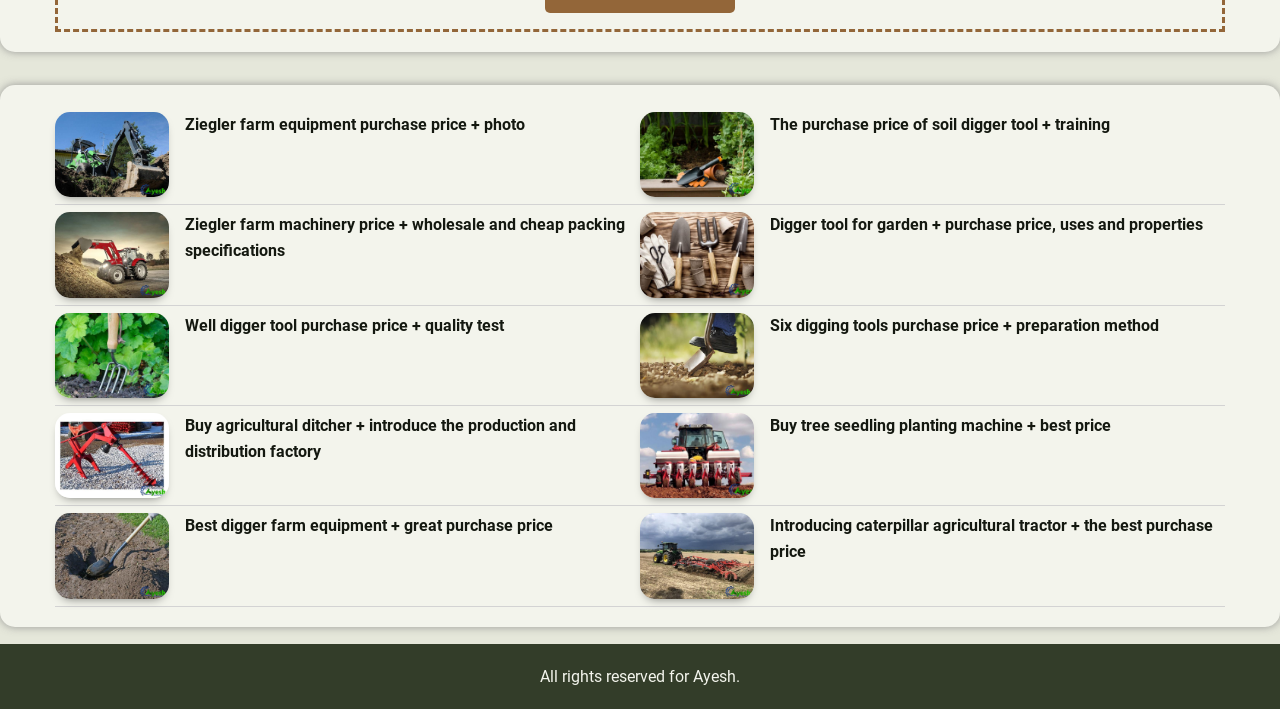What is the main topic of this webpage?
Your answer should be a single word or phrase derived from the screenshot.

Farm equipment